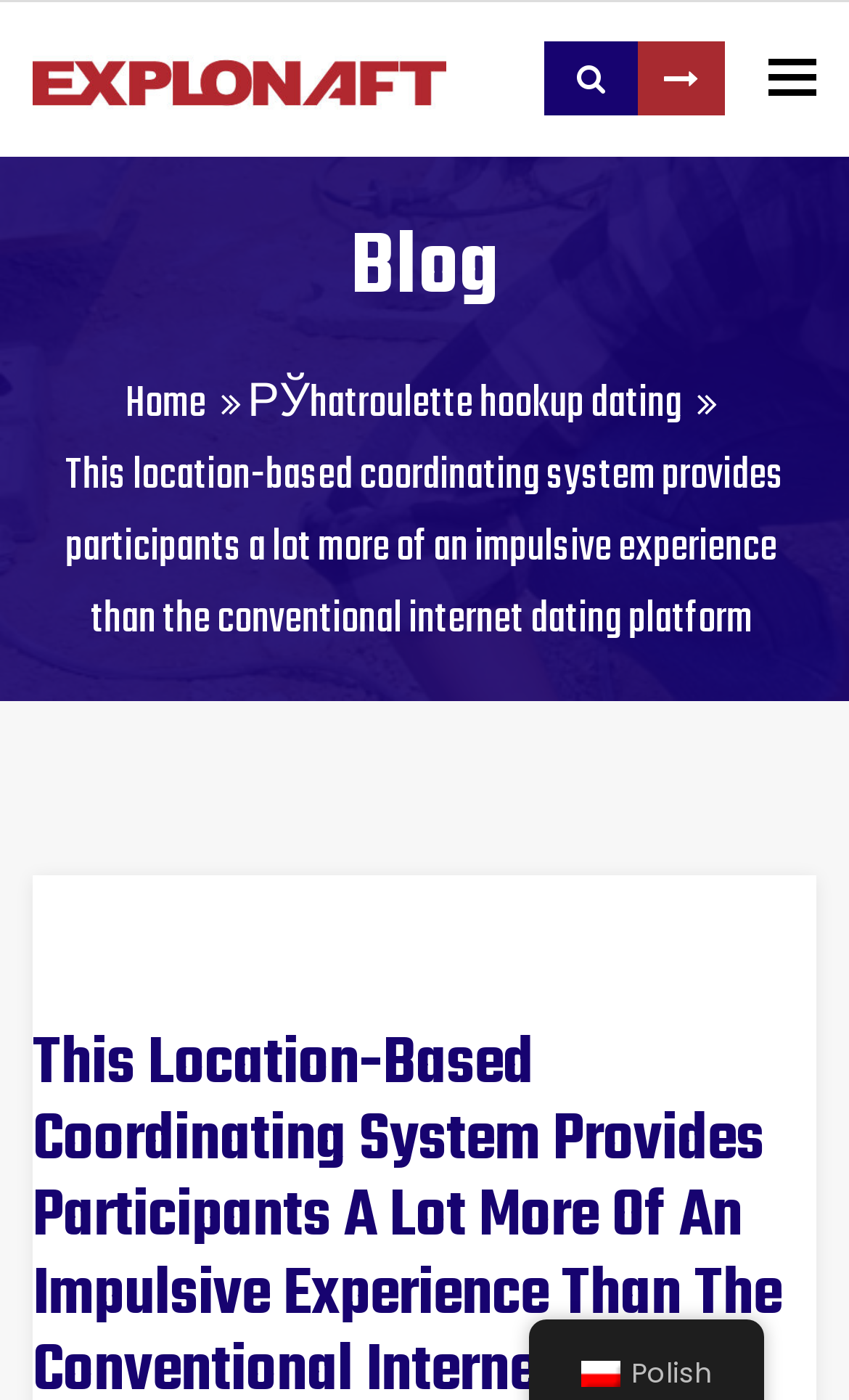Respond with a single word or phrase for the following question: 
What is the navigation button at the top right?

Toggle navigation